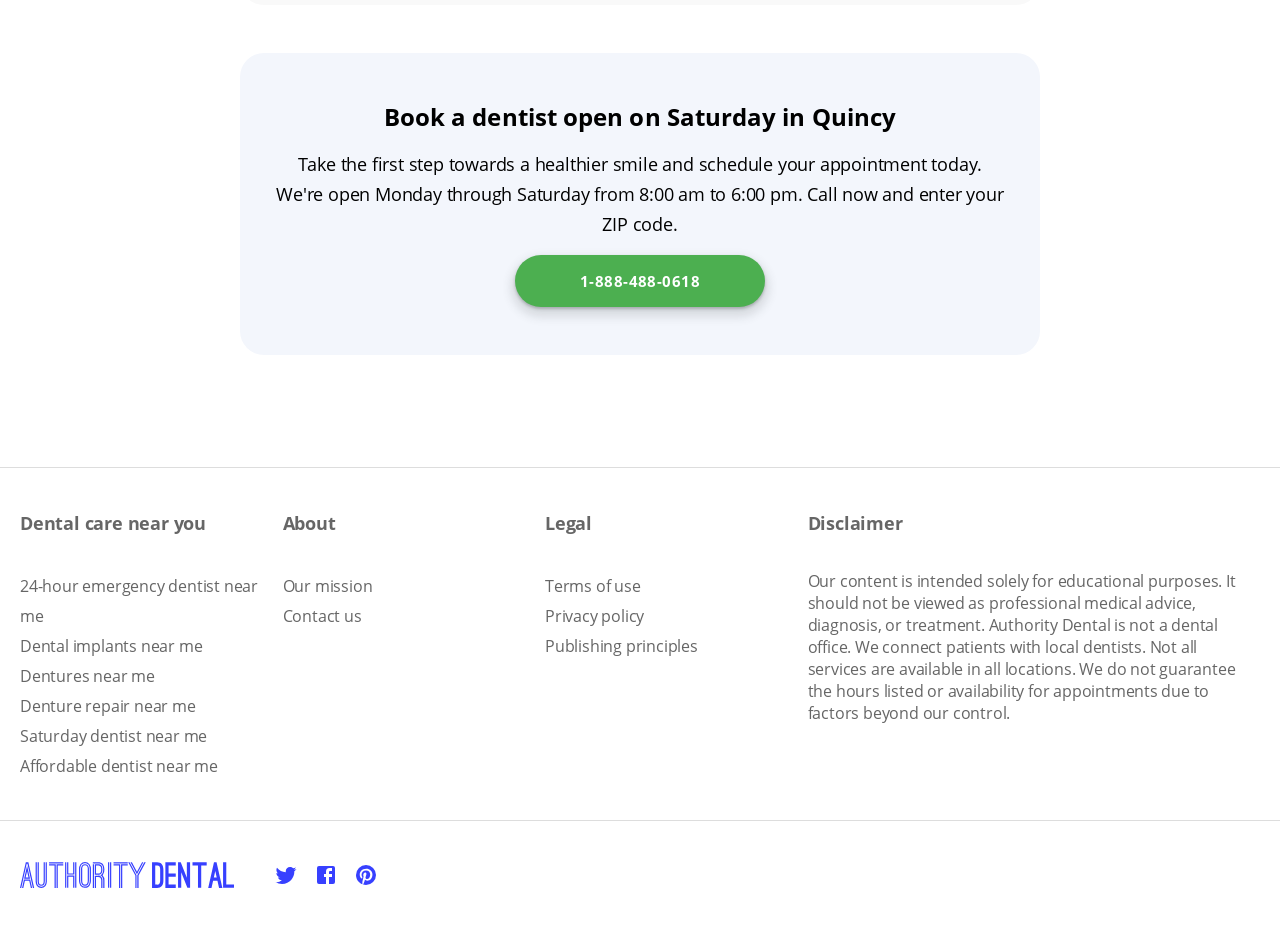What services can be booked on Saturdays?
Using the image as a reference, answer the question in detail.

I found this information by reading the StaticText element with the text 'No, there are no additional fees for dental services on Saturdays. Patients can expect the same fees and rates as they would during regular weekday hours.' which is located near the top of the page.